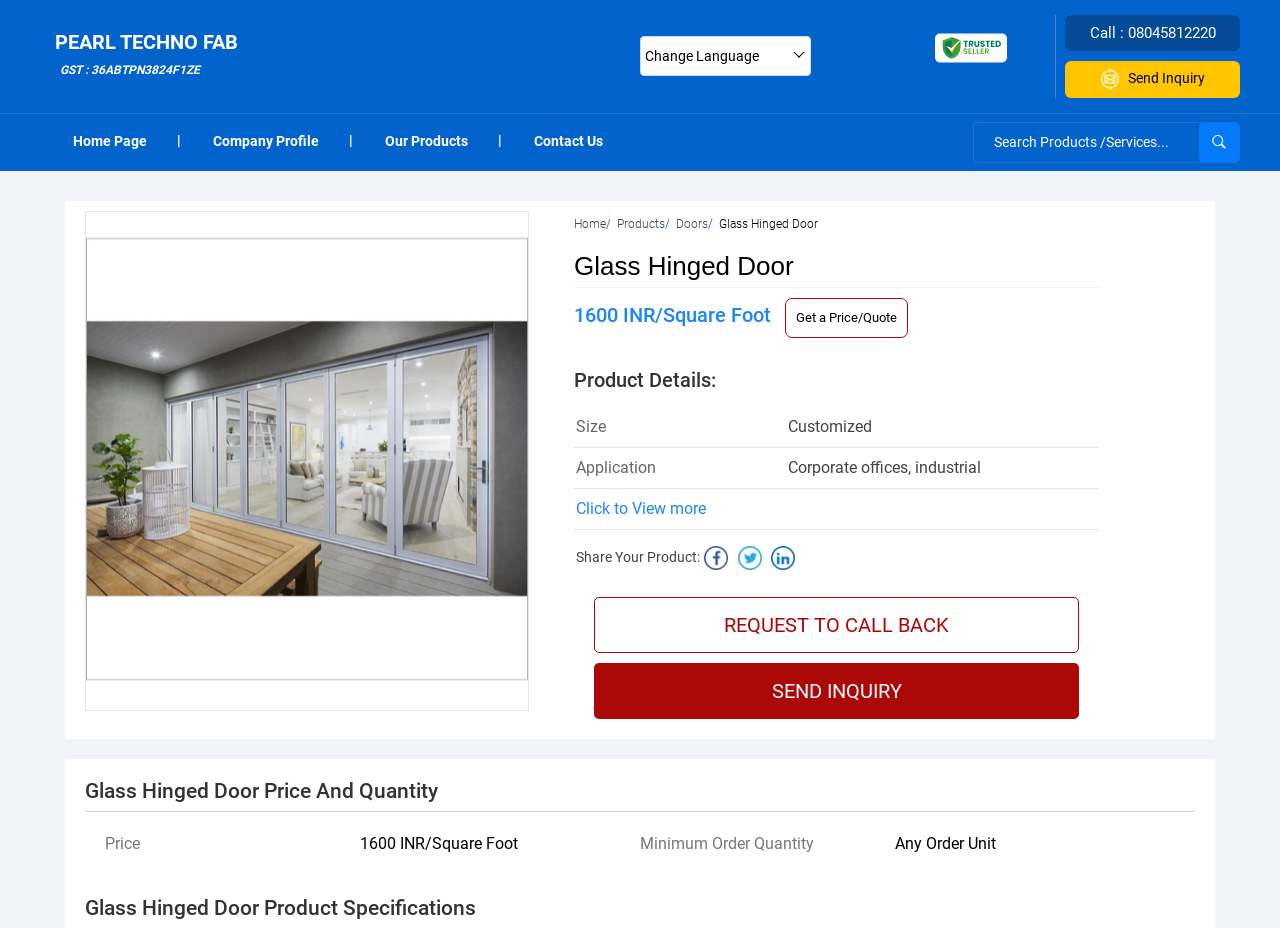Show the bounding box coordinates of the region that should be clicked to follow the instruction: "Search for products or services."

[0.761, 0.133, 0.937, 0.173]